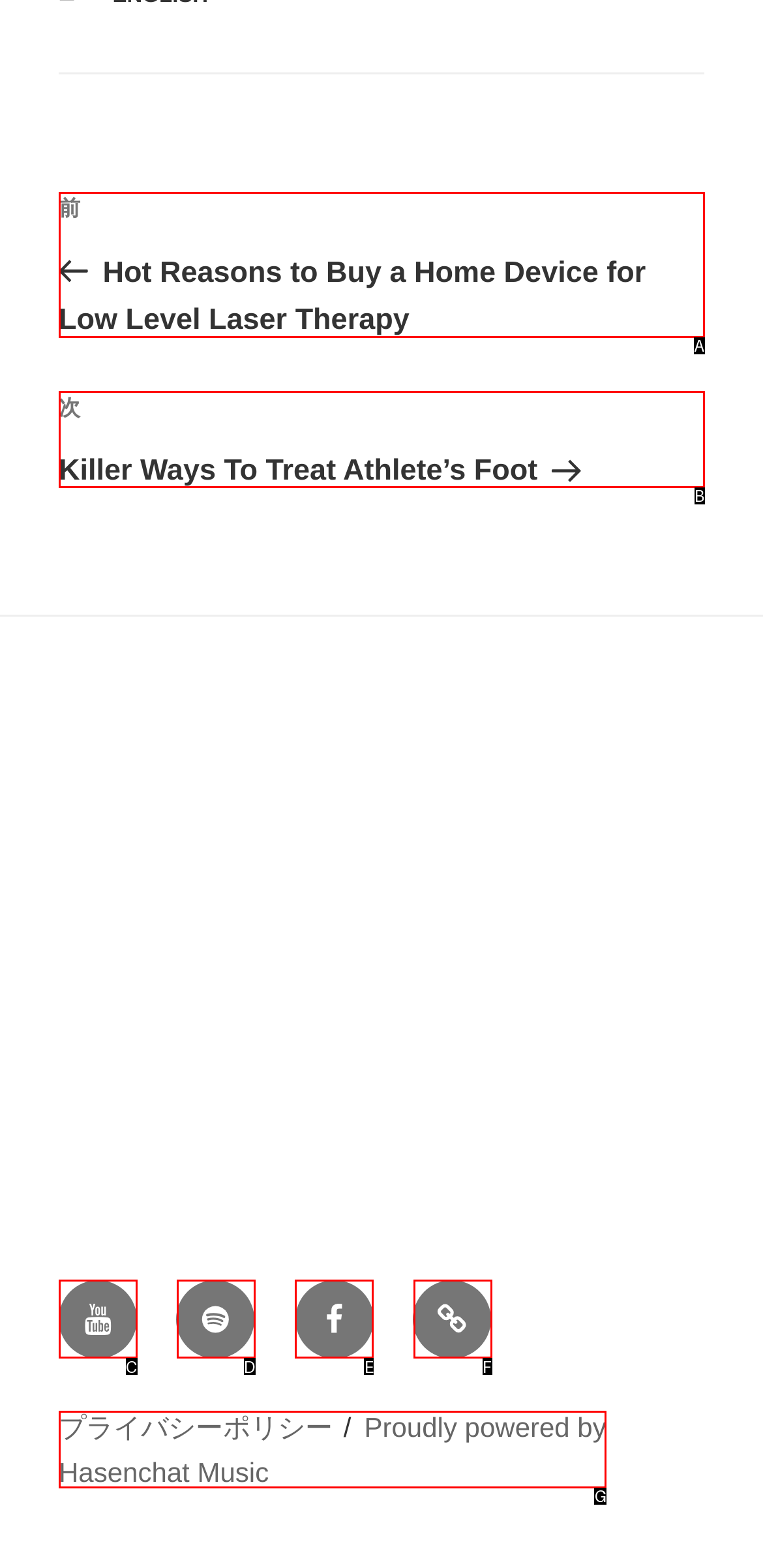Identify the HTML element that corresponds to the description: Proudly powered by Hasenchat Music Provide the letter of the correct option directly.

G